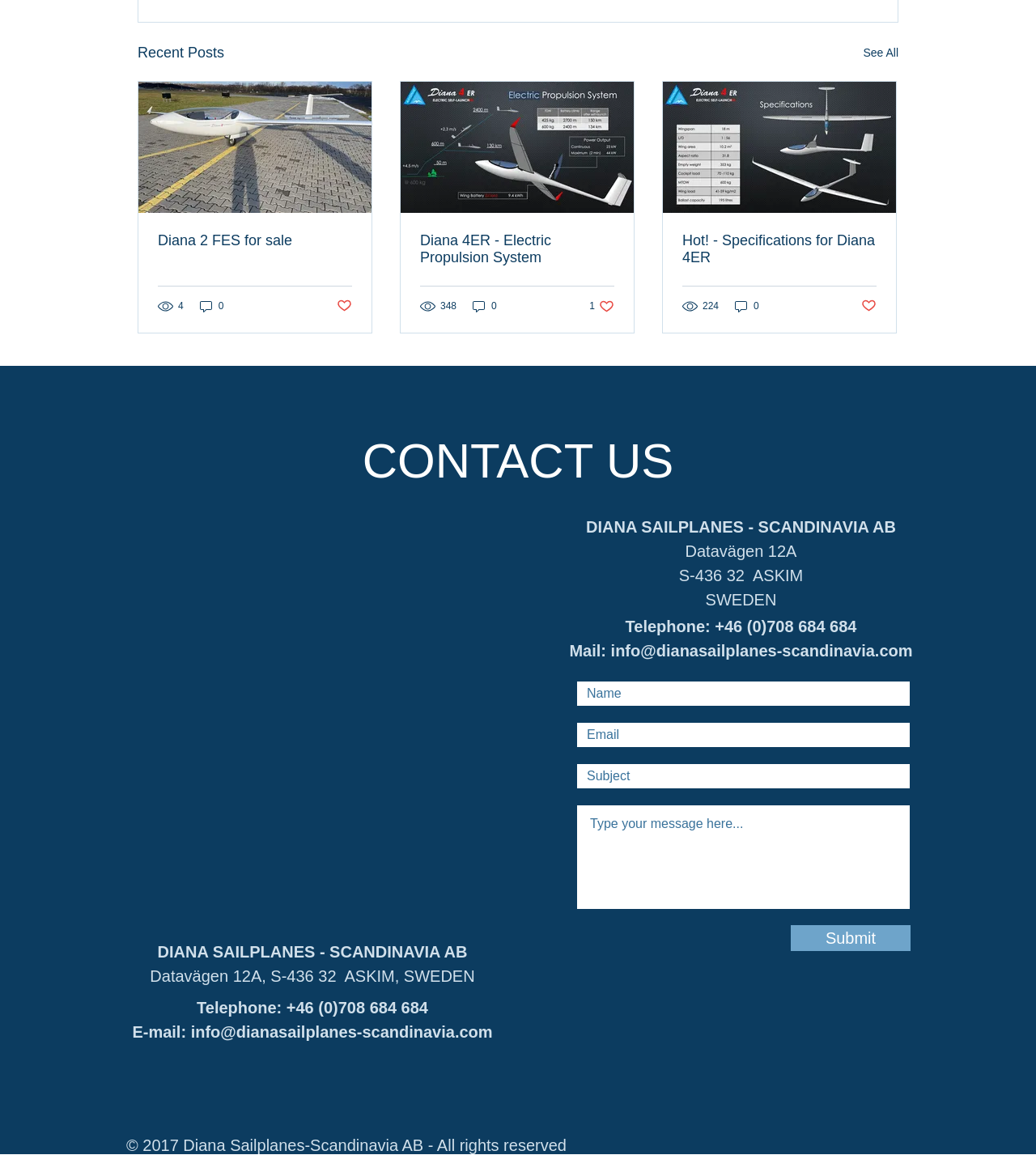What is the copyright year?
Provide a one-word or short-phrase answer based on the image.

2017